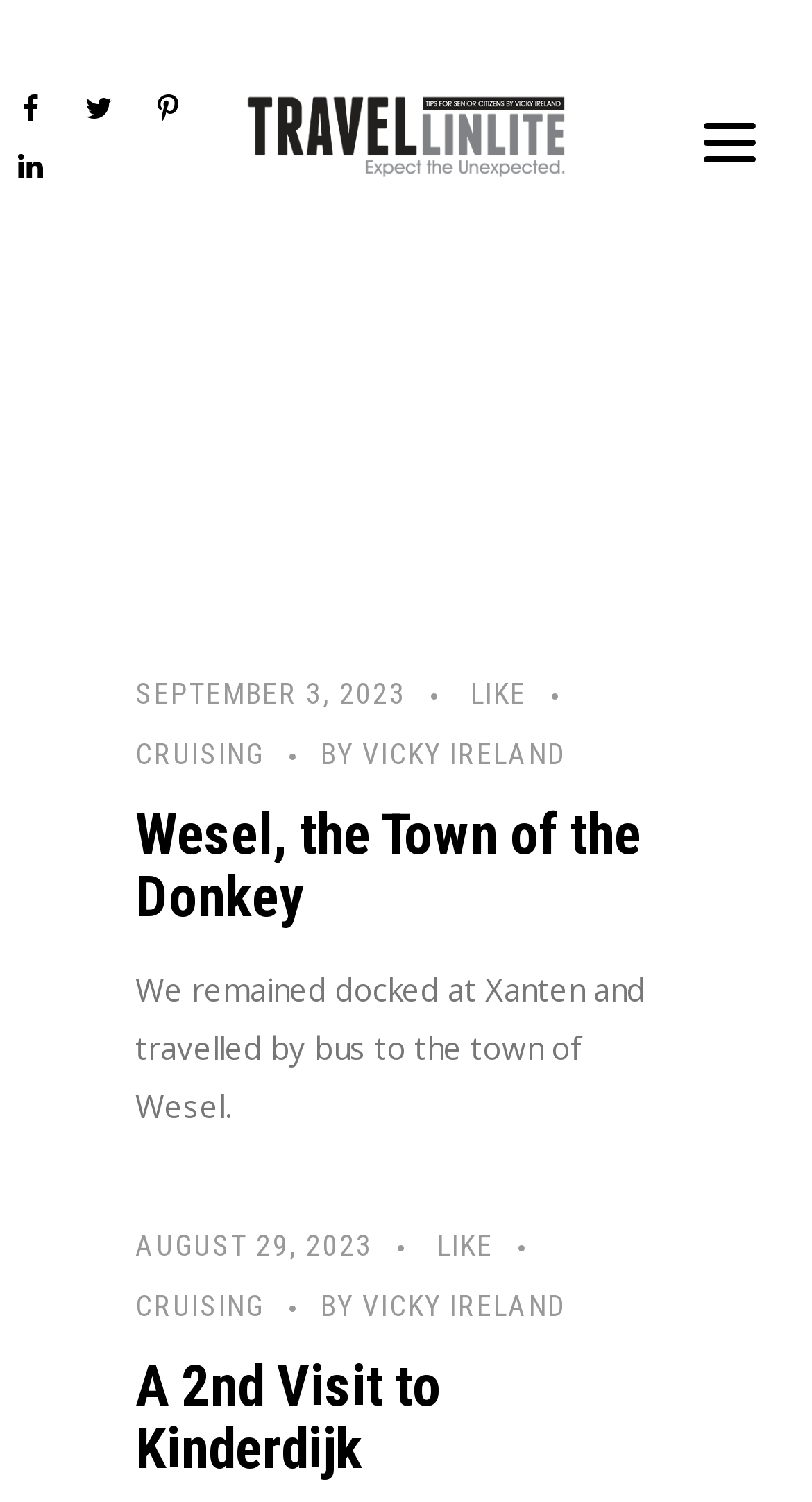Explain in detail what you observe on this webpage.

The webpage is about Vicky Ireland, an author at Travellenlite, and displays a list of her articles. At the top, there are four social media links, followed by a logo of Travellenlite, which is an image, and a button on the right side. 

Below the top section, there is a heading that reads "AUTHOR ARCHIVES: VICKY IRELAND" and a link with an arrow icon. The main content of the page is a list of articles written by Vicky Ireland, with each article displaying the date, title, and a brief summary. 

Each article has a "LIKE" link and a category link, which is "CRUISING" for all the articles on this page. The author's name, "VICKY IRELAND", is also displayed below each article title. The articles are arranged in a vertical list, with the most recent one at the top. There are two articles visible on this page, with titles "Wesel, the Town of the Donkey" and "A 2nd Visit to Kinderdijk", and each has a "READ MORE" link at the bottom.